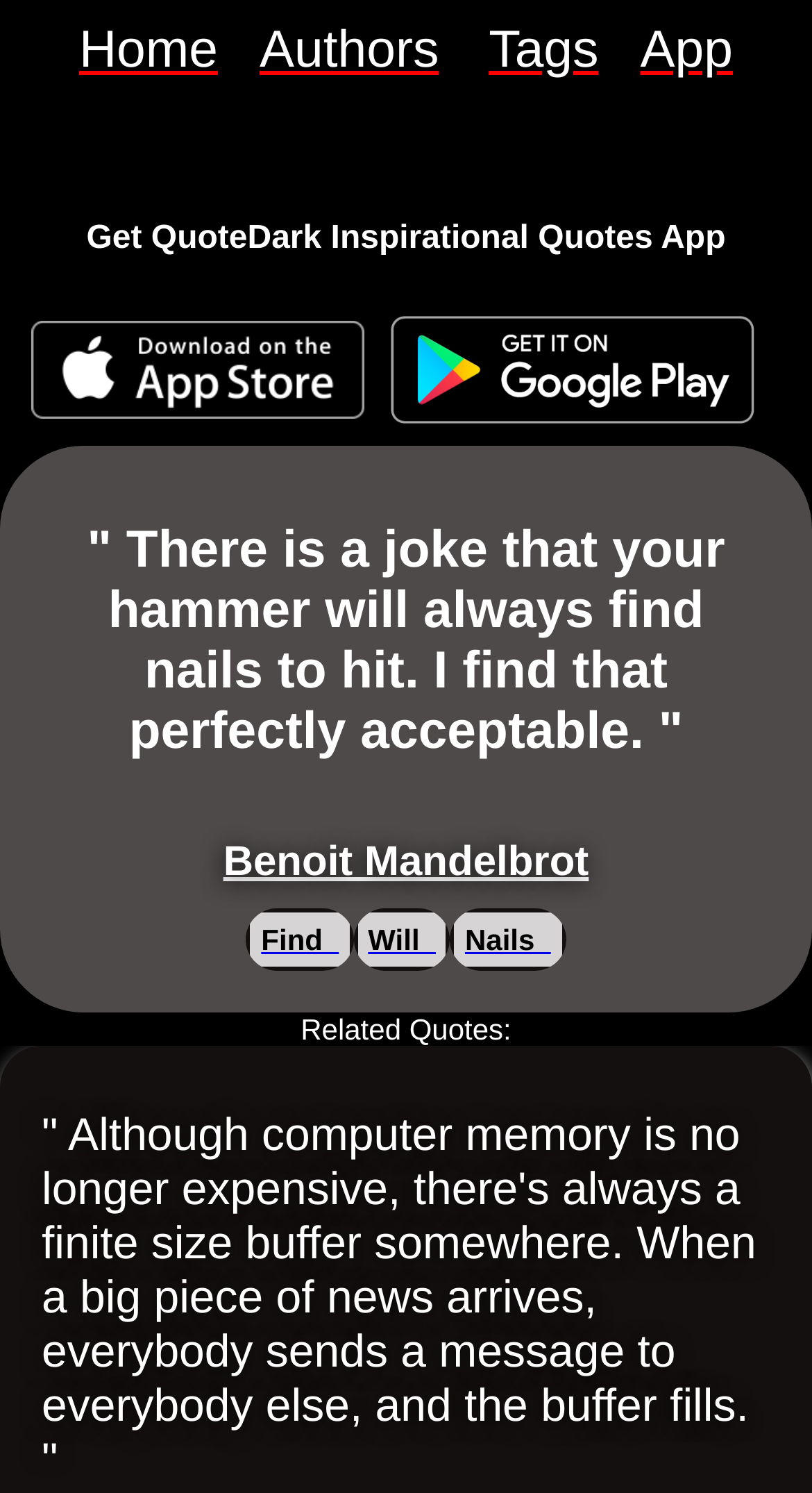Determine the bounding box coordinates of the clickable element necessary to fulfill the instruction: "Enter your email". Provide the coordinates as four float numbers within the 0 to 1 range, i.e., [left, top, right, bottom].

None